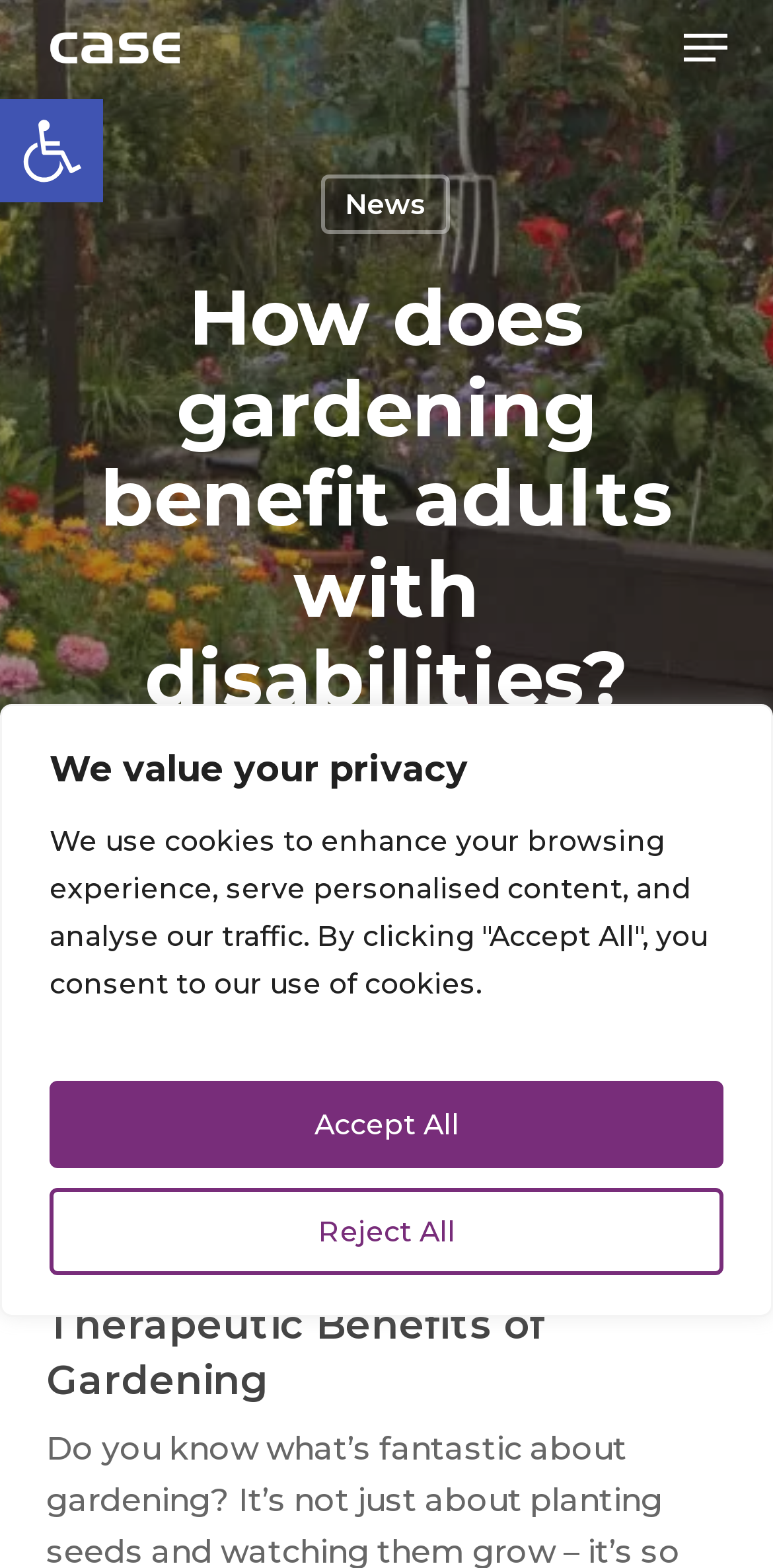Identify the bounding box coordinates of the HTML element based on this description: "Menu".

[0.884, 0.018, 0.94, 0.043]